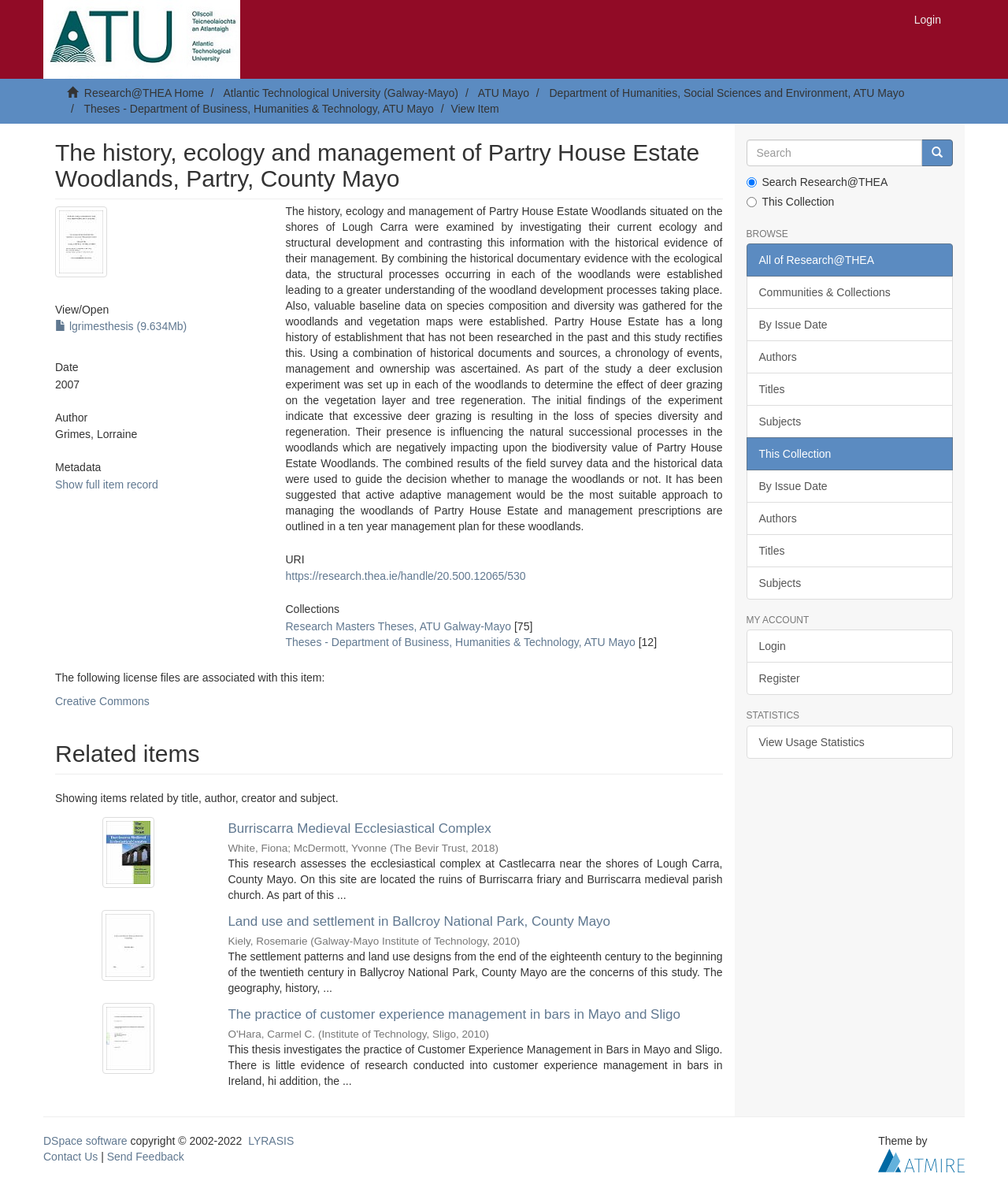What is the subject of the related item 'Burriscarra Medieval Ecclesiastical Complex'?
Using the image, provide a concise answer in one word or a short phrase.

Burriscarra Medieval Ecclesiastical Complex